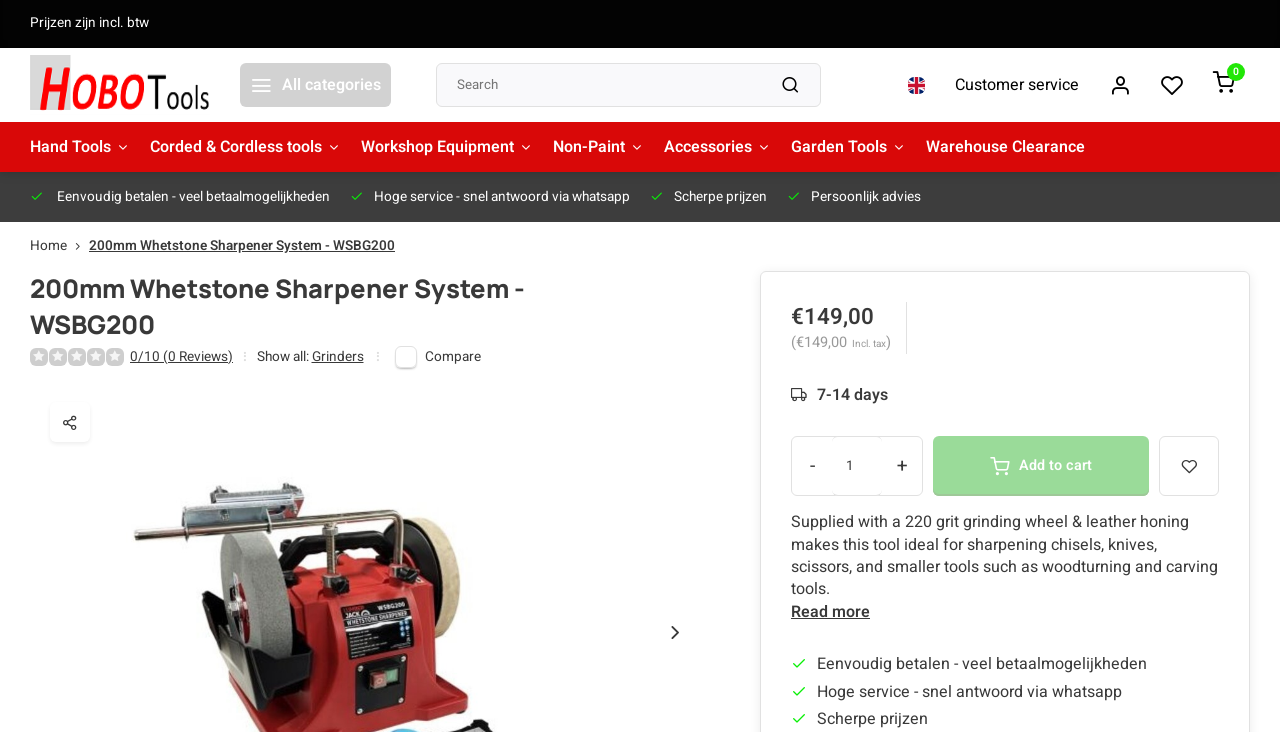Can you find the bounding box coordinates for the element to click on to achieve the instruction: "Add to cart"?

[0.729, 0.596, 0.898, 0.678]